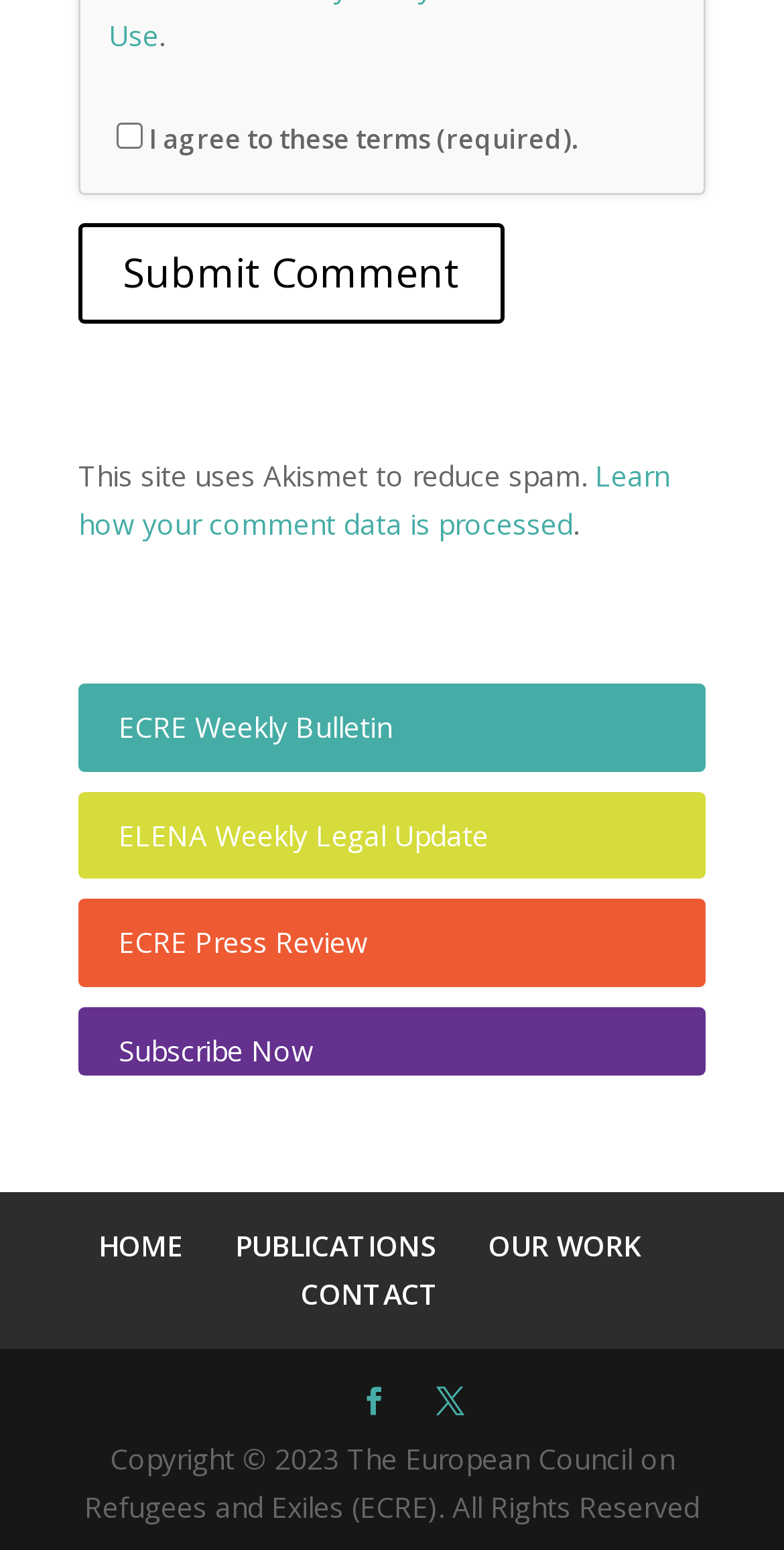What is the topic of the links above the submit button?
Look at the image and respond with a single word or a short phrase.

Publications and updates